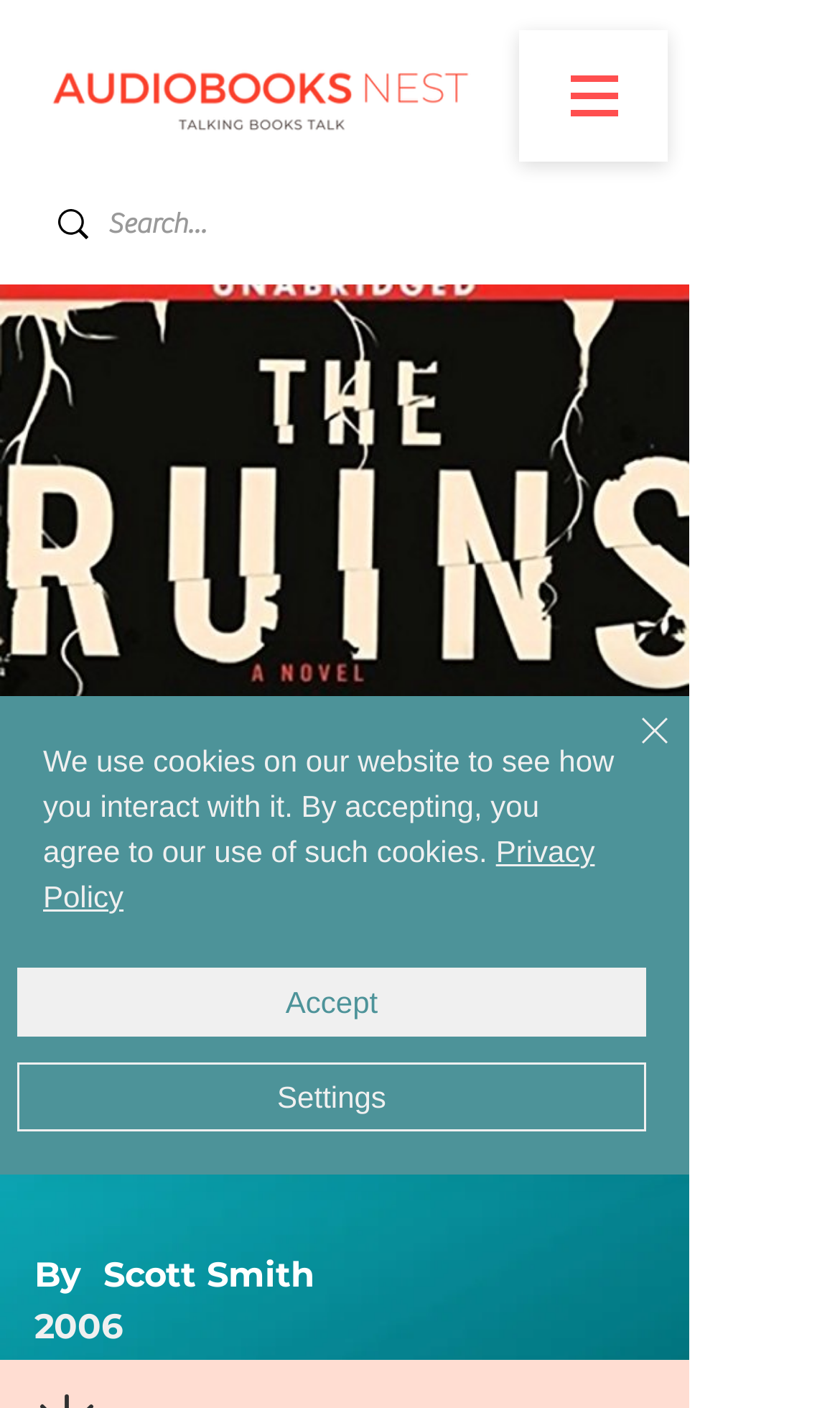What is the logo of the website?
Look at the screenshot and respond with a single word or phrase.

Wide Audiobook Nest Logo